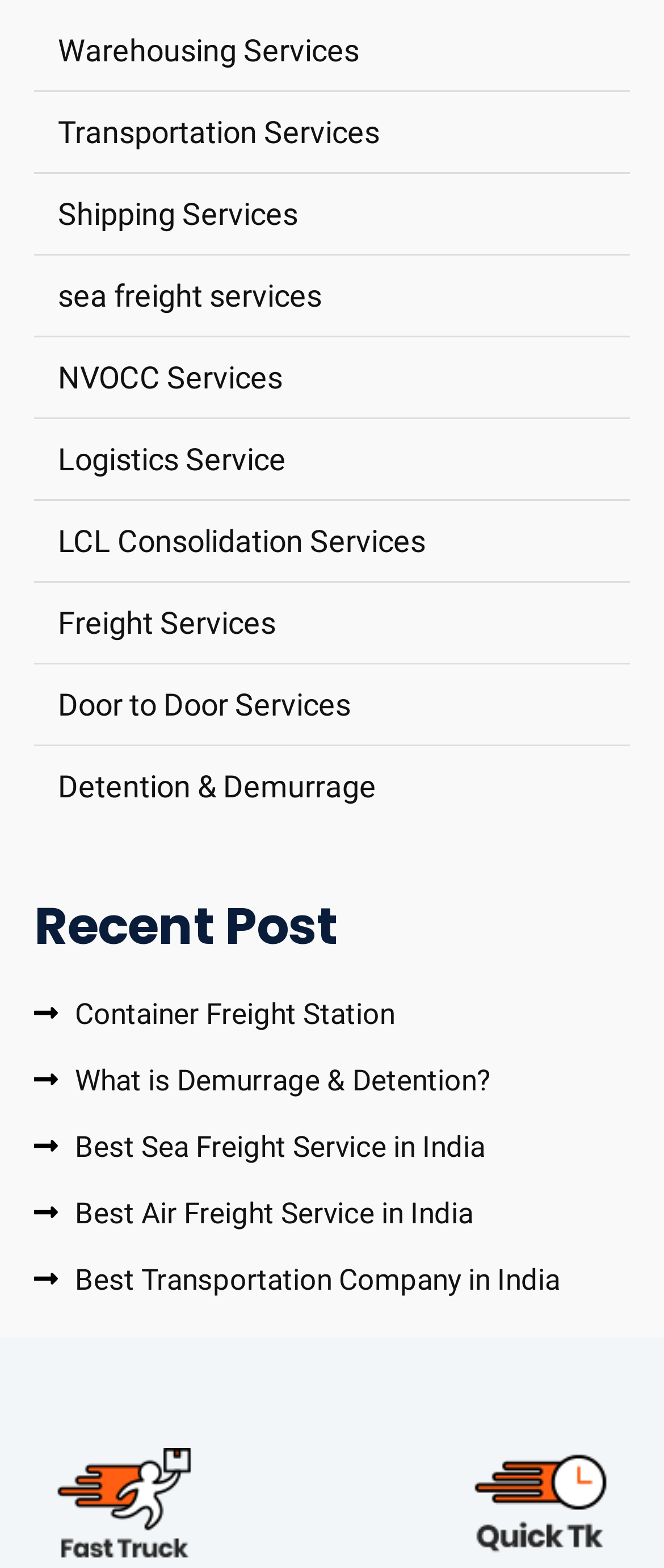Please predict the bounding box coordinates (top-left x, top-left y, bottom-right x, bottom-right y) for the UI element in the screenshot that fits the description: NVOCC Services

[0.051, 0.226, 0.426, 0.257]